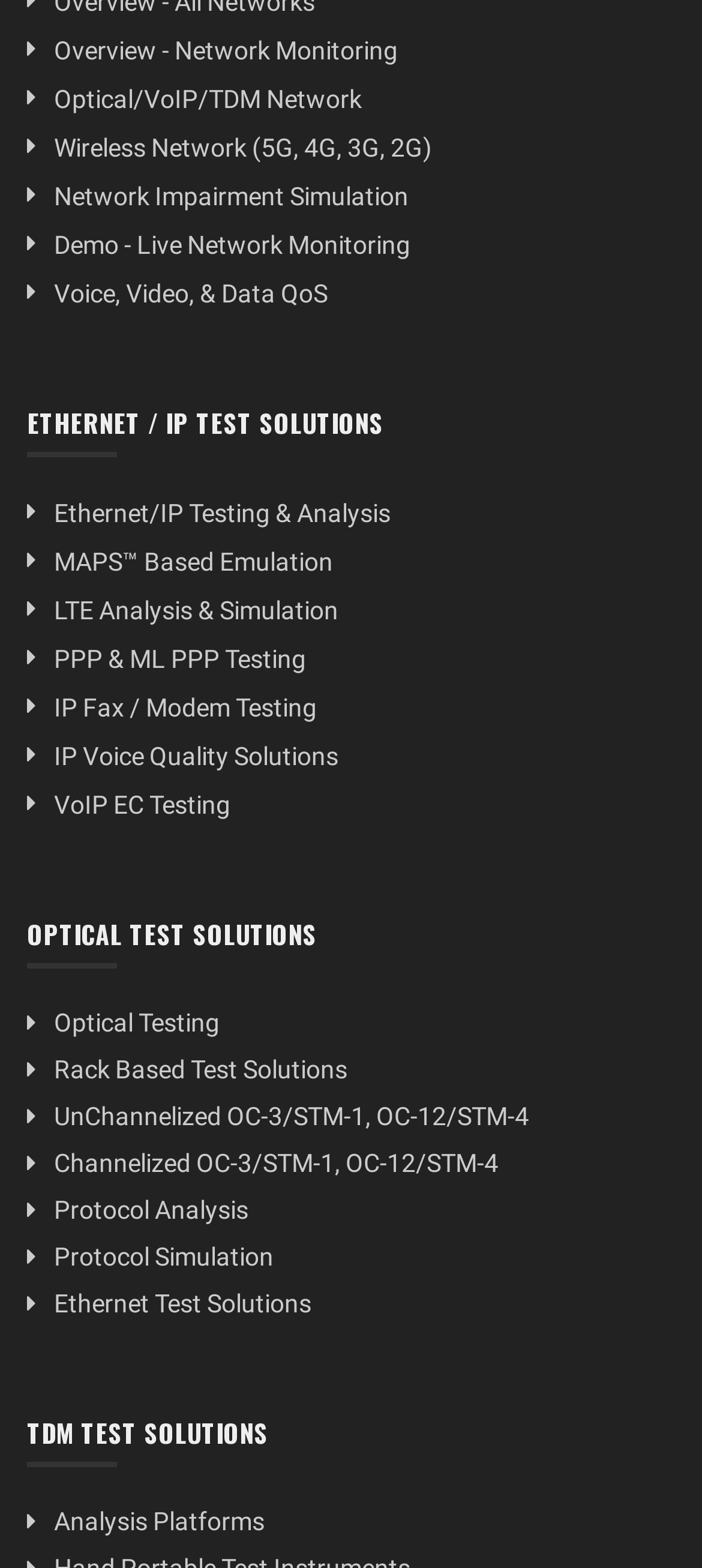Utilize the details in the image to thoroughly answer the following question: What is the focus of the 'Demo - Live Network Monitoring' link?

The 'Demo - Live Network Monitoring' link suggests that the focus of this link is on demonstrating live network monitoring capabilities, possibly showcasing the features and functionality of the network monitoring solution.